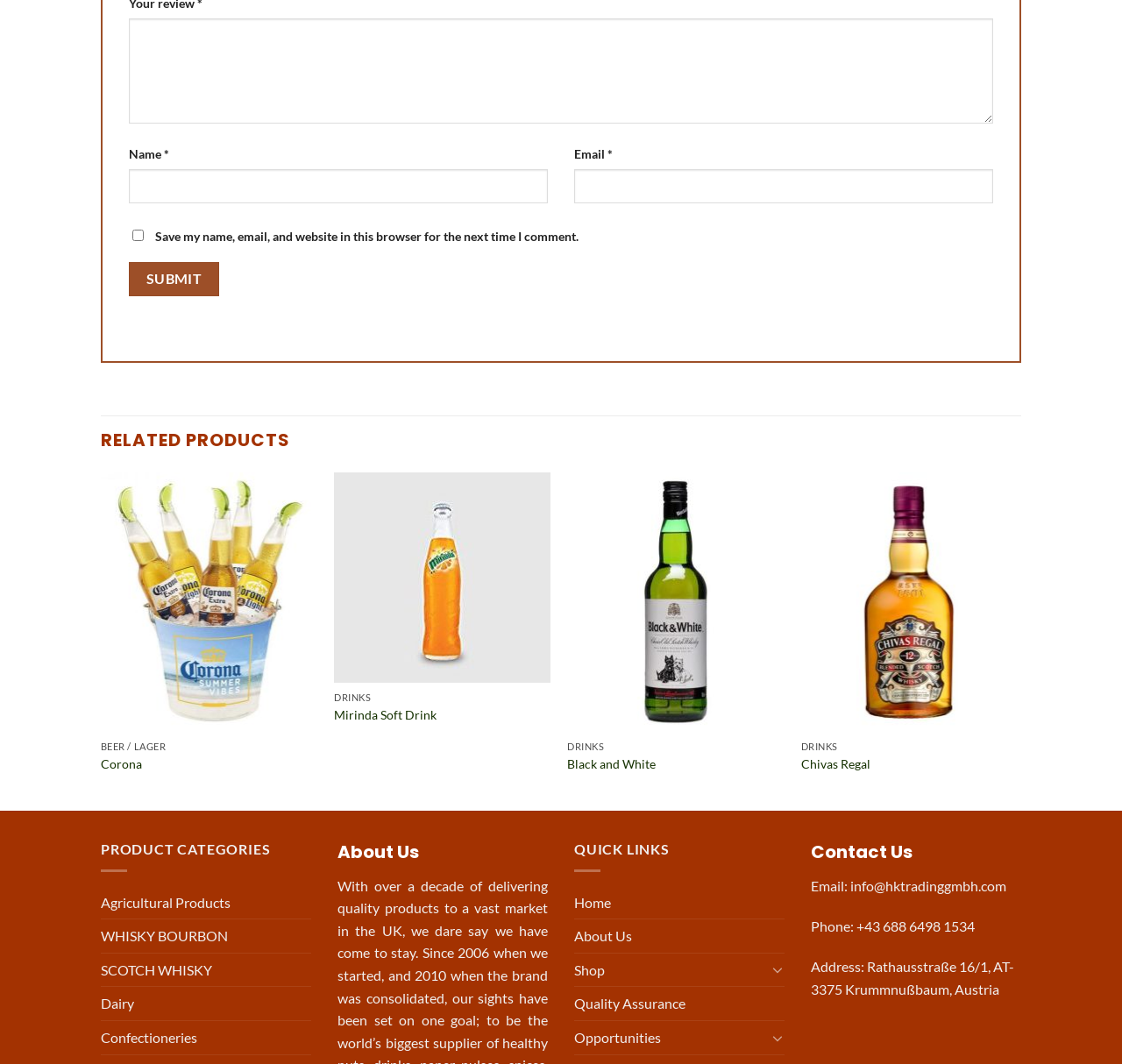Please find the bounding box coordinates of the section that needs to be clicked to achieve this instruction: "Add Corona to wishlist".

[0.249, 0.452, 0.273, 0.478]